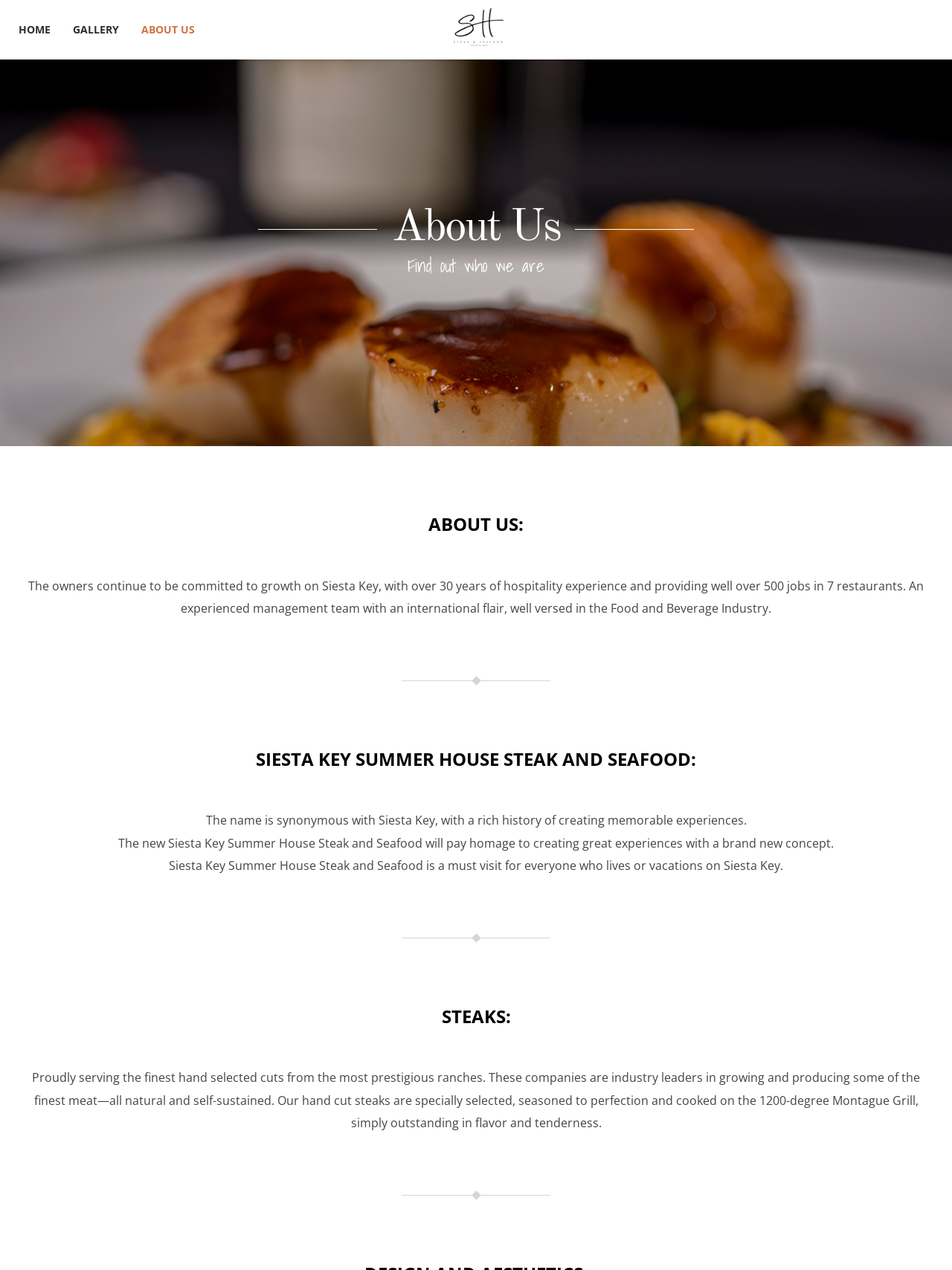Based on the element description About Us, identify the bounding box of the UI element in the given webpage screenshot. The coordinates should be in the format (top-left x, top-left y, bottom-right x, bottom-right y) and must be between 0 and 1.

[0.138, 0.0, 0.205, 0.047]